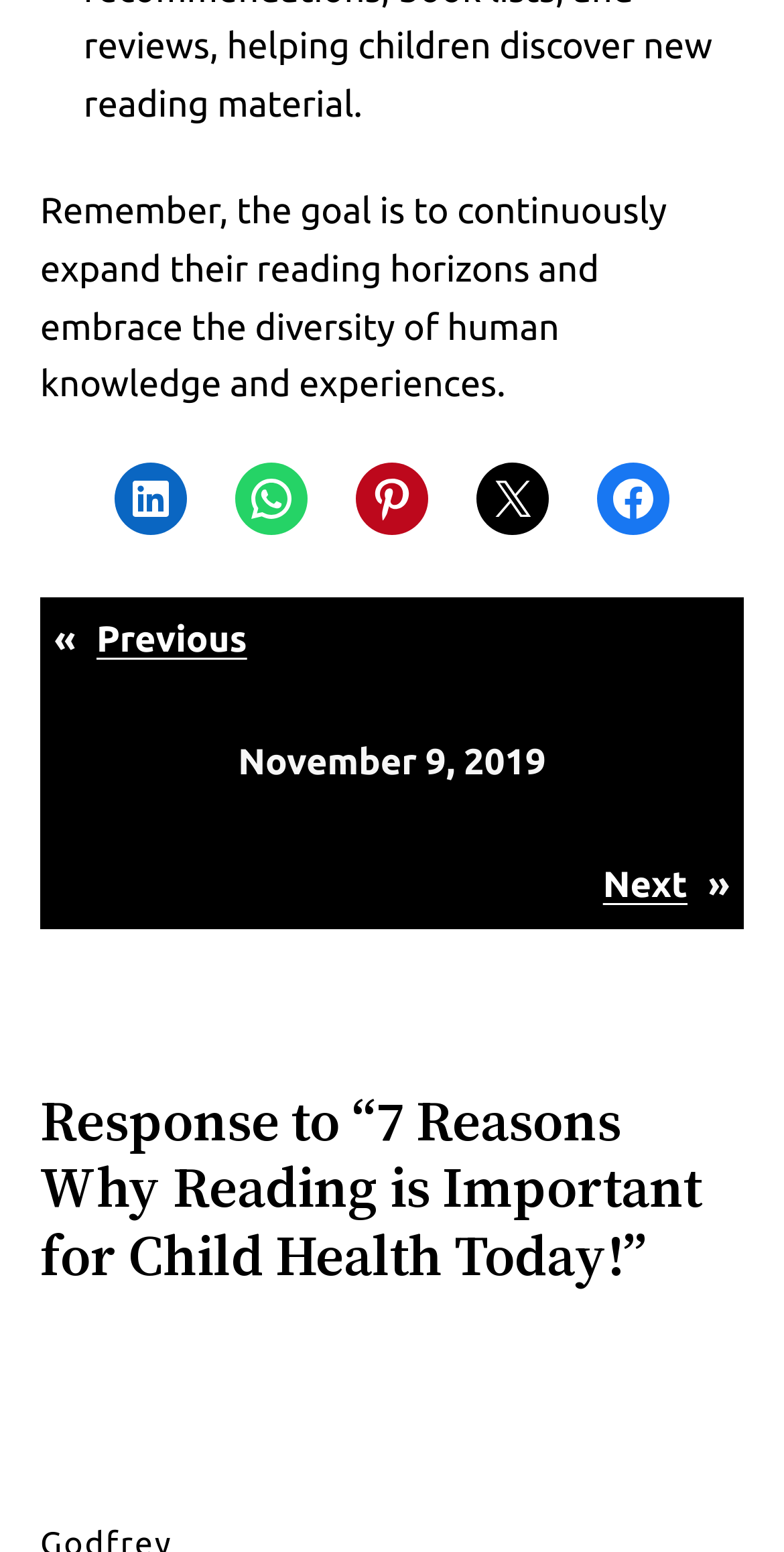What is the purpose of reading?
Carefully analyze the image and provide a thorough answer to the question.

The purpose of reading is to continuously expand one's reading horizons and embrace the diversity of human knowledge and experiences, as stated in the StaticText element at the top of the webpage.